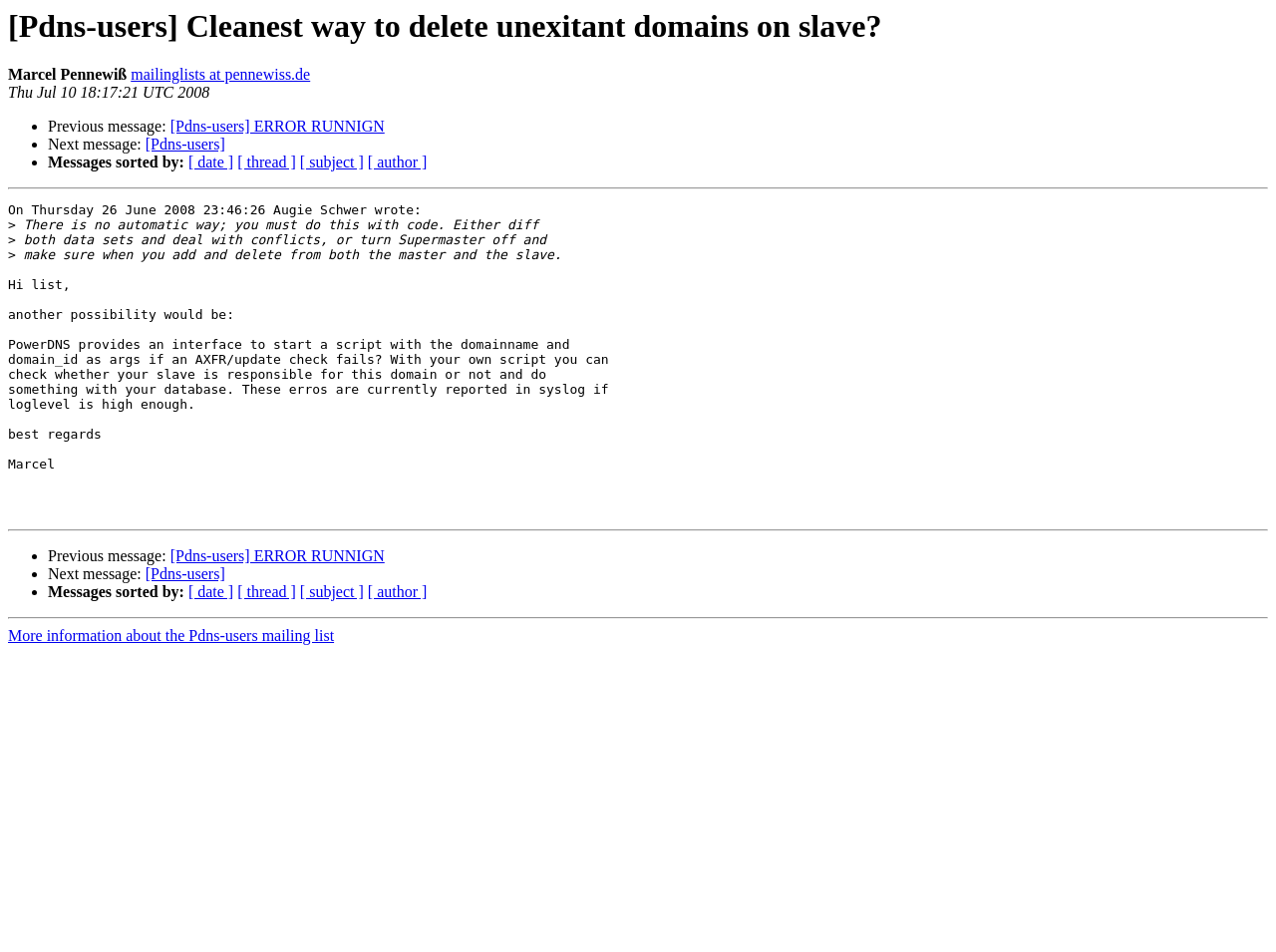Using the information from the screenshot, answer the following question thoroughly:
What is the subject of the previous message?

I found the subject of the previous message by looking at the list of links below the first message, where it says 'Previous message:' followed by the link '[Pdns-users] ERROR RUNNIGN'.